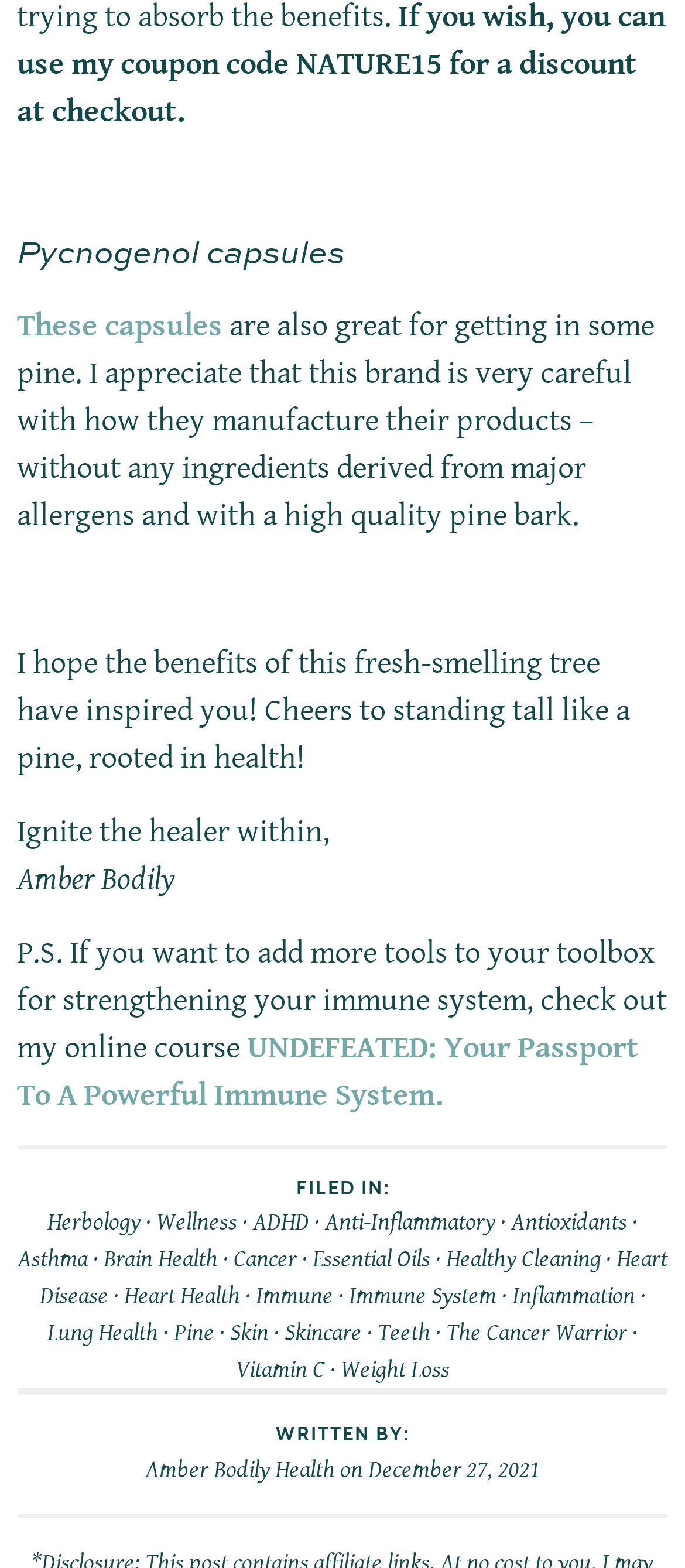What is the brand of Pycnogenol capsules mentioned?
Based on the screenshot, answer the question with a single word or phrase.

Not specified